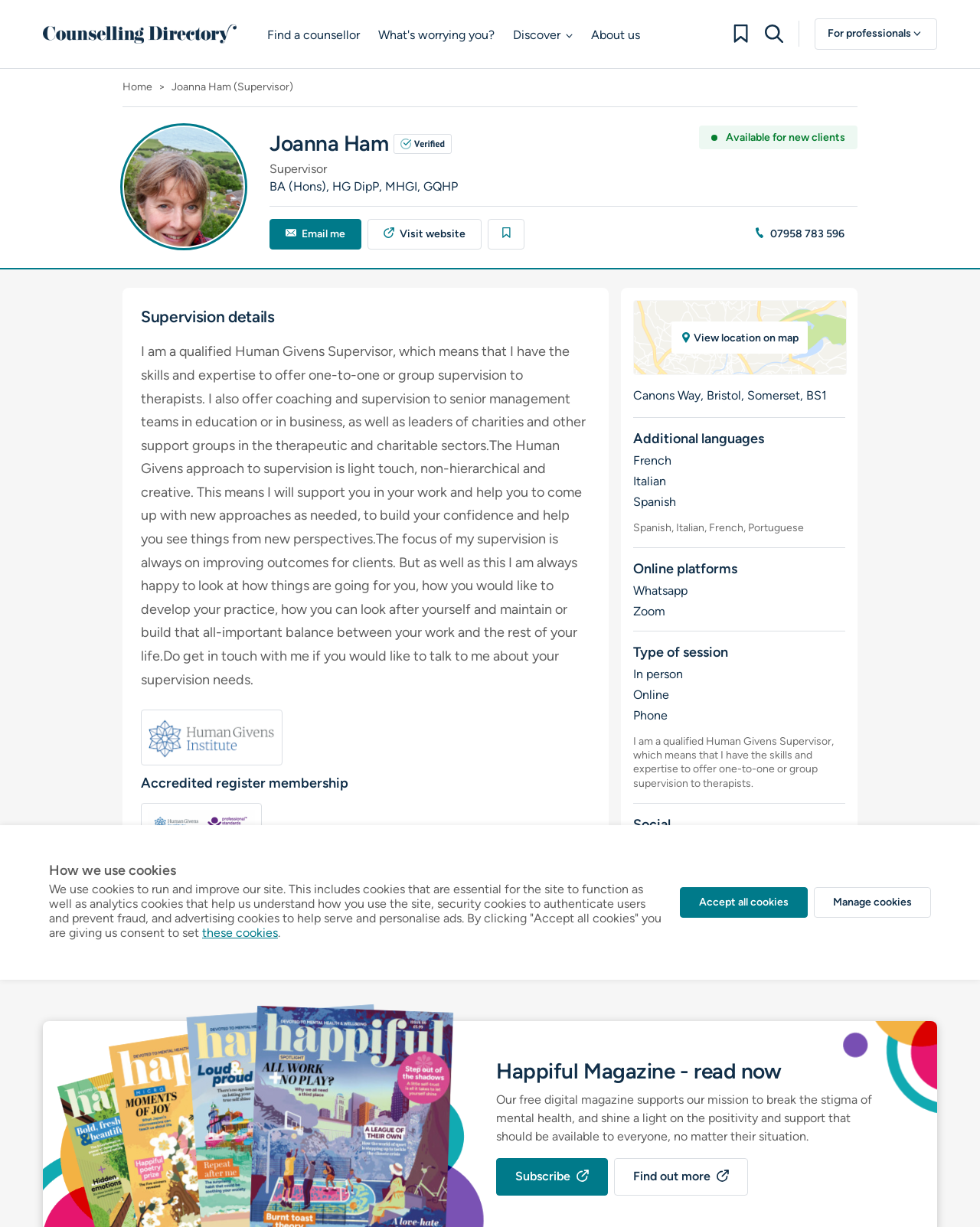Offer an in-depth caption of the entire webpage.

This webpage is about Supervisor Joanna Ham, a counsellor listed on the Counselling Directory. At the top of the page, there is a navigation bar with links to "Counselling Directory", "Find a counsellor", "What's worrying you?", "About us", "View Bookmarks", "Search", and "For professionals". Below the navigation bar, there is a main section that displays Joanna Ham's profile information.

On the left side of the main section, there is a breadcrumb navigation showing the path "Home" > "Joanna Ham (Supervisor)". Below the breadcrumb, there is a heading "Joanna Ham" followed by a verified professional badge and a brief description of Joanna Ham as a supervisor. There are also links to "Email me", "Visit website", "Save this Psychotherapist to view them later", and a phone number.

On the right side of the main section, there is a detailed description of Joanna Ham's supervision services, including her approach, focus, and benefits. Below this description, there are sections for "Accredited register membership", "View full profile", and "View location on map" with an image.

Further down the page, there are sections for "Additional languages", "Online platforms", "Type of session", and "Social" with corresponding information and links. At the bottom of the page, there are links to "Happiful Magazine" and a section about cookies used on the site, with options to "Accept all cookies" or "Manage cookies".